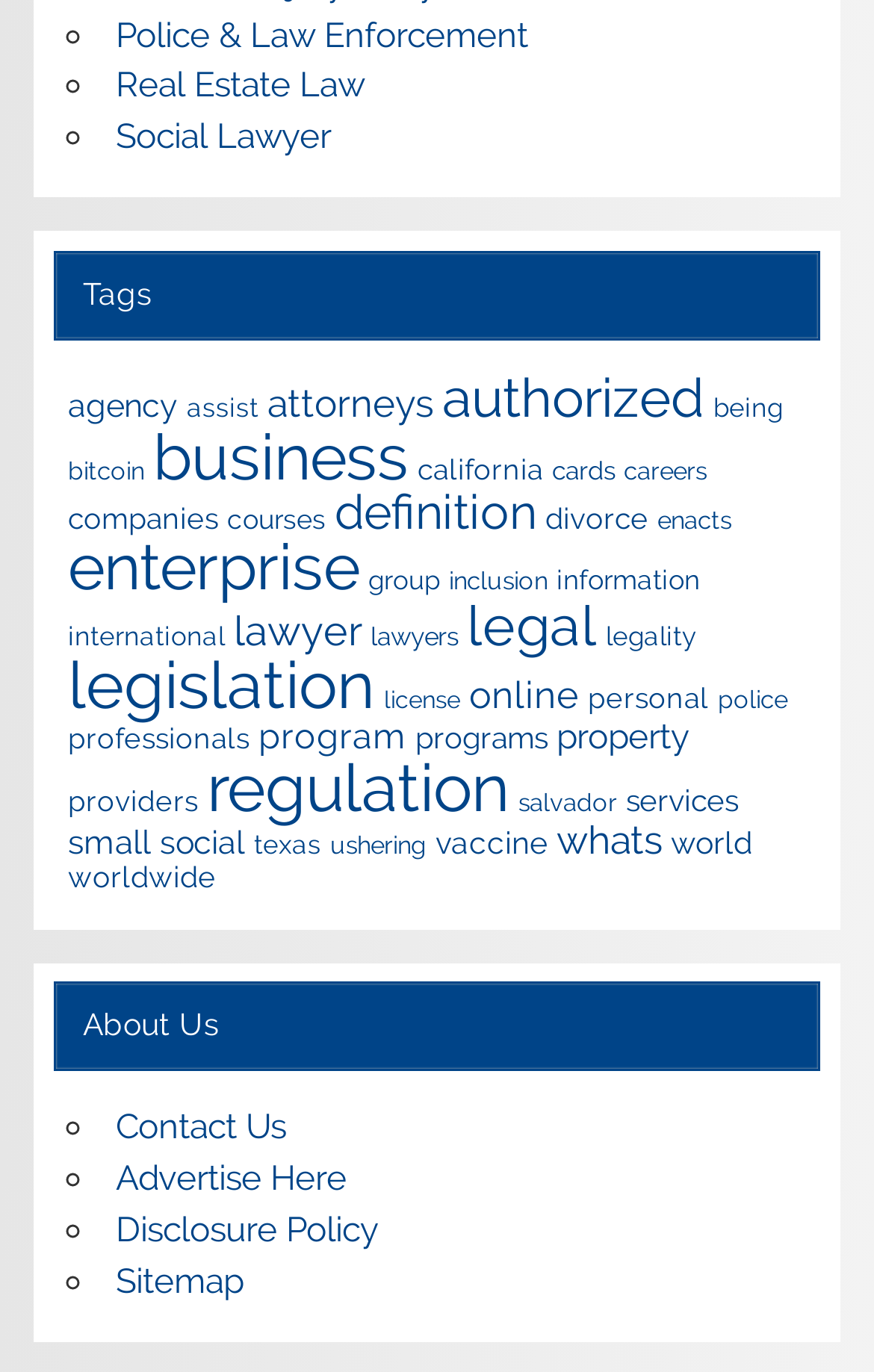Locate the bounding box coordinates of the region to be clicked to comply with the following instruction: "View Sitemap". The coordinates must be four float numbers between 0 and 1, in the form [left, top, right, bottom].

[0.132, 0.919, 0.278, 0.948]